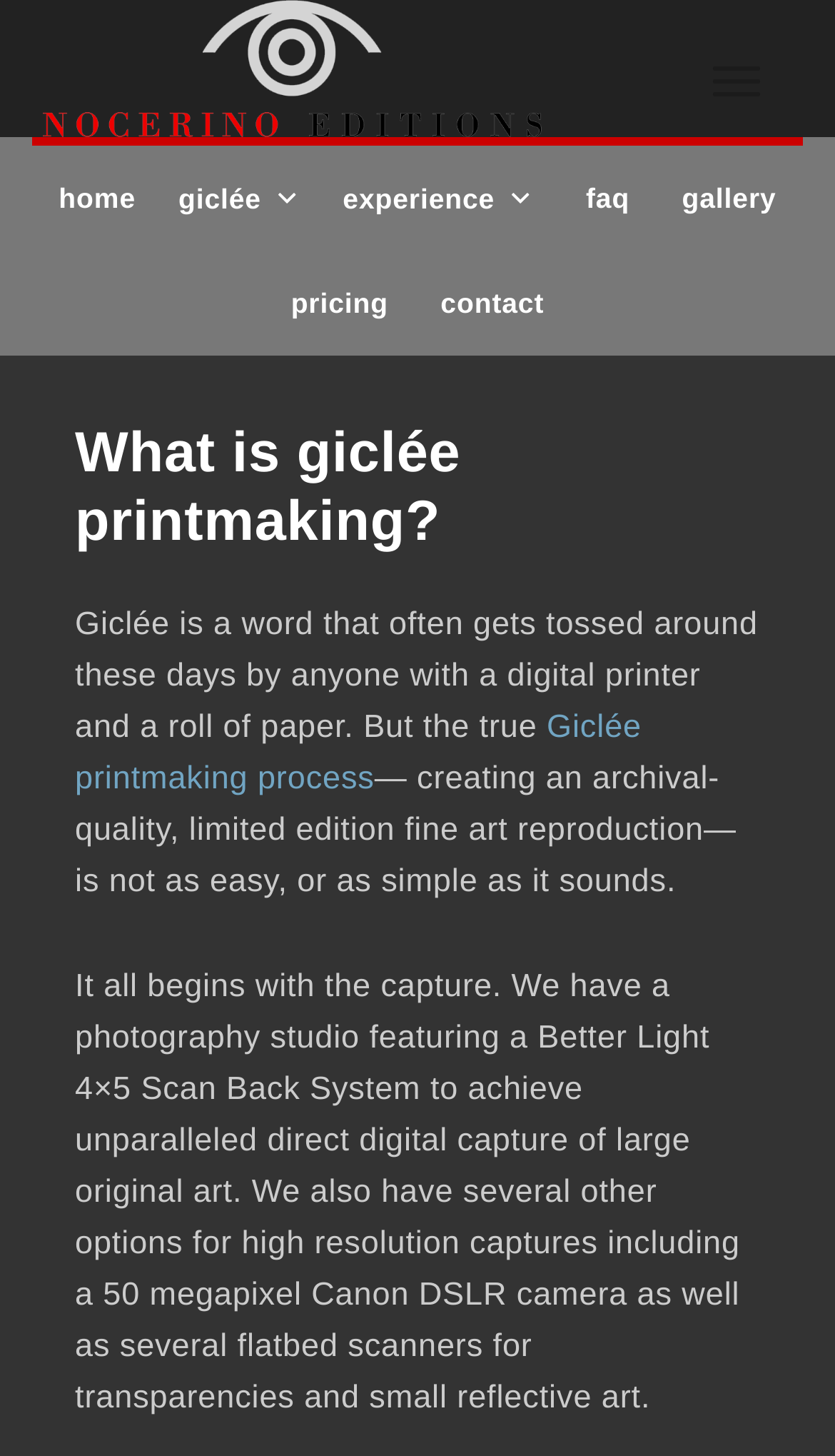How many navigation links are there?
Using the image as a reference, answer with just one word or a short phrase.

6